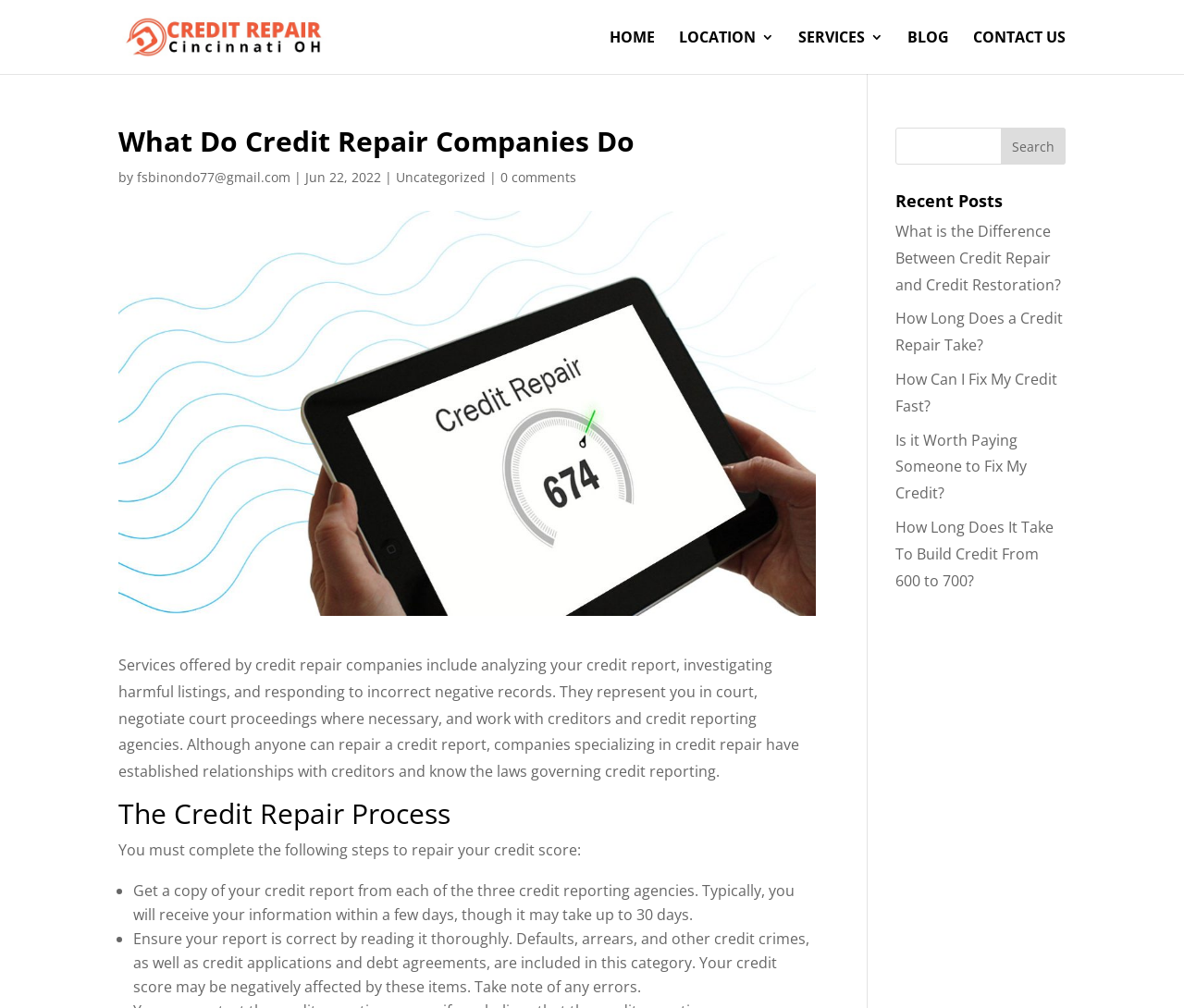From the image, can you give a detailed response to the question below:
What is the purpose of reading your credit report thoroughly?

According to the webpage, reading your credit report thoroughly is necessary to identify errors, such as defaults, arrears, and other credit crimes, as well as credit applications and debt agreements, which can negatively affect your credit score.